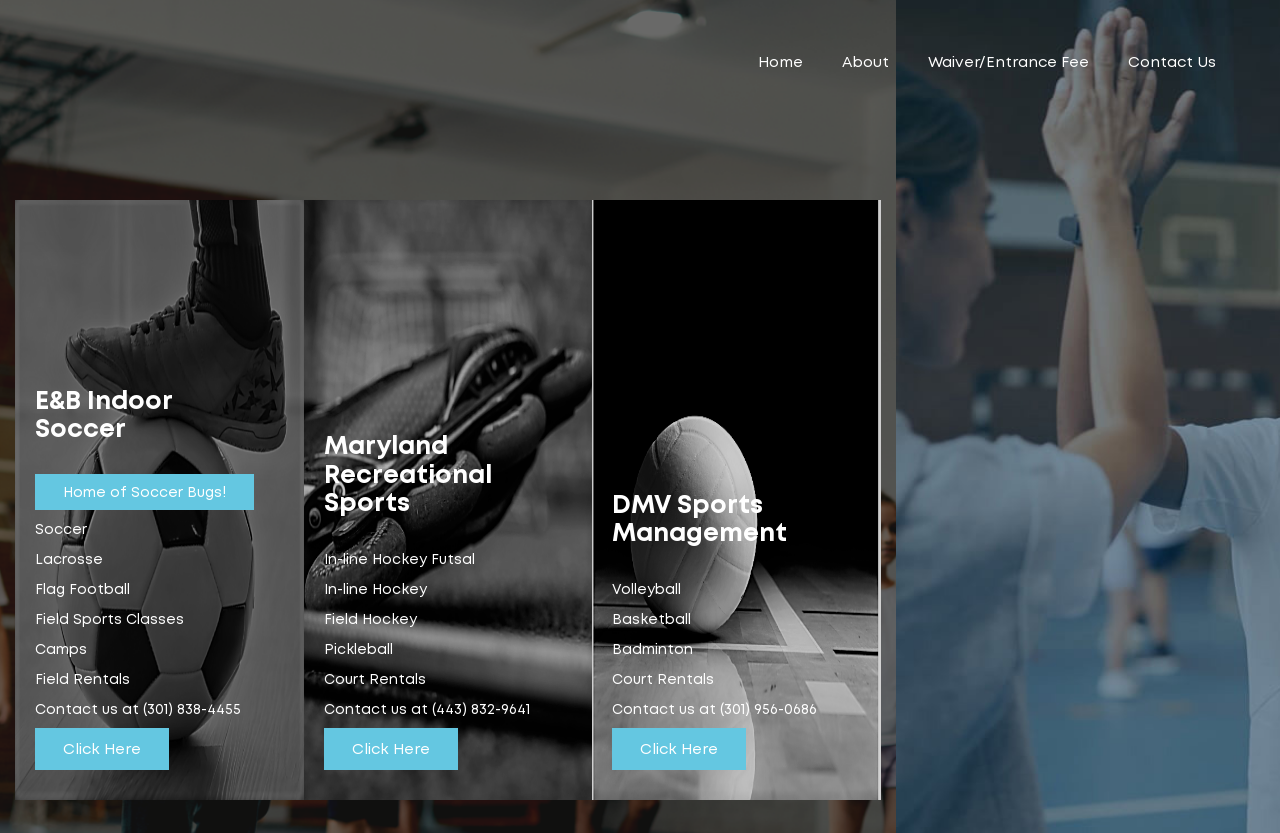What sports are offered by E&B Indoor Soccer?
Answer the question in as much detail as possible.

Based on the webpage, under the heading 'E&B Indoor Soccer', there are several static text elements listing different sports, including 'Lacrosse', 'Flag Football', and 'Soccer Bugs!' which is likely a program for kids, so the main sport offered is Soccer.